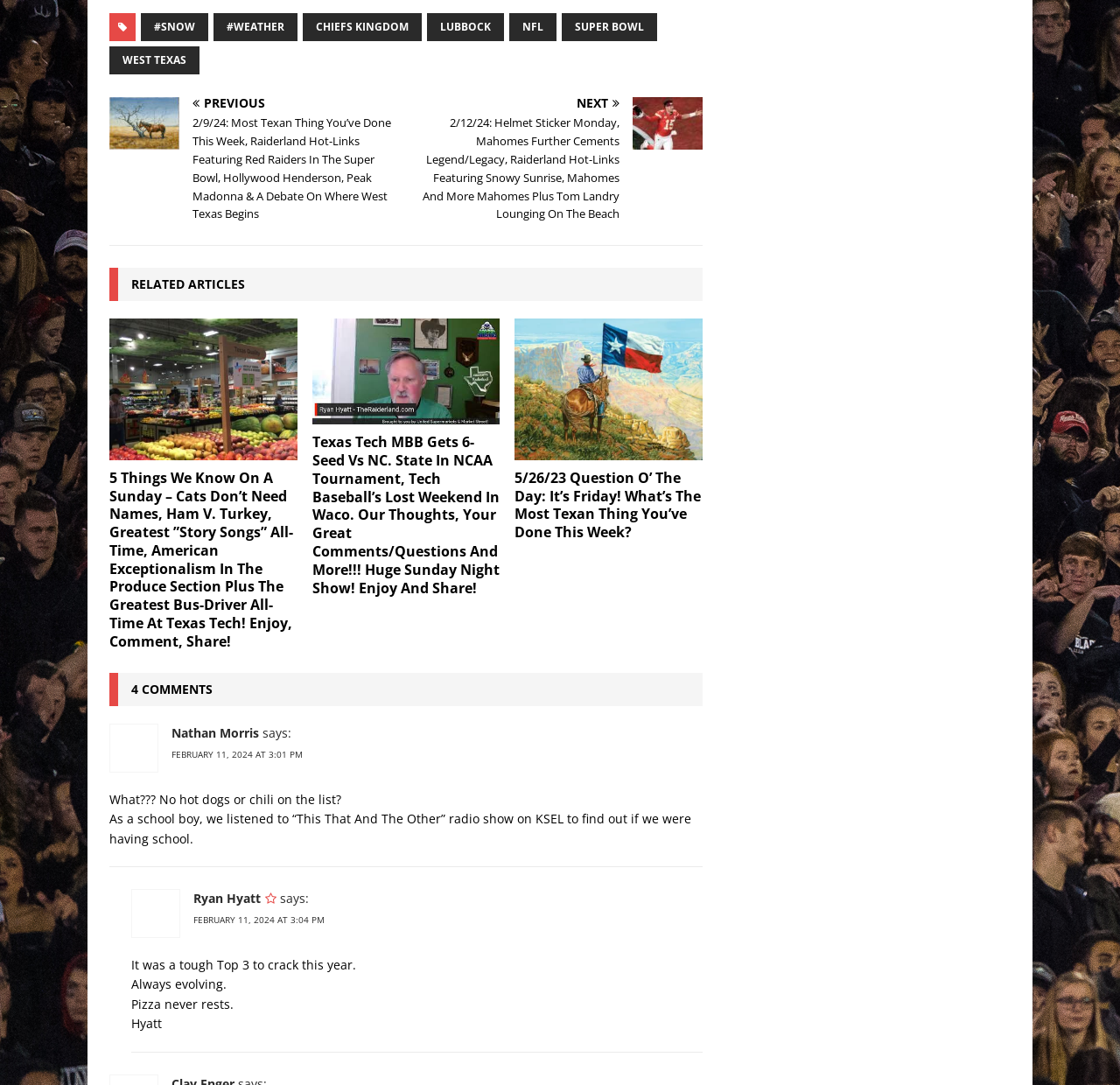Who is the author of the first comment?
Please give a detailed answer to the question using the information shown in the image.

I looked at the first comment element [320] and found the text 'Nathan Morris' which indicates the author of the comment.